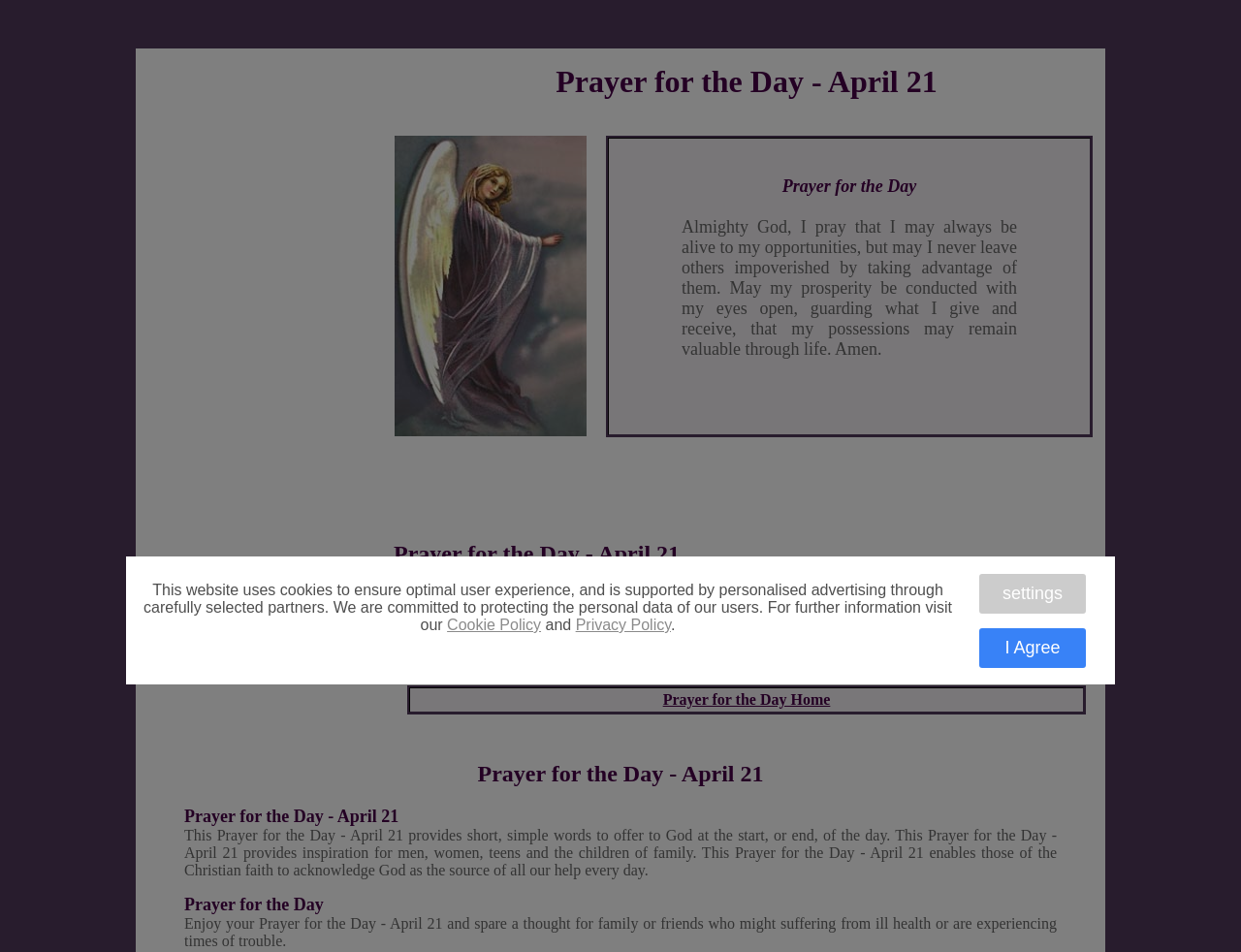Locate the headline of the webpage and generate its content.

Prayer for the Day - April 21